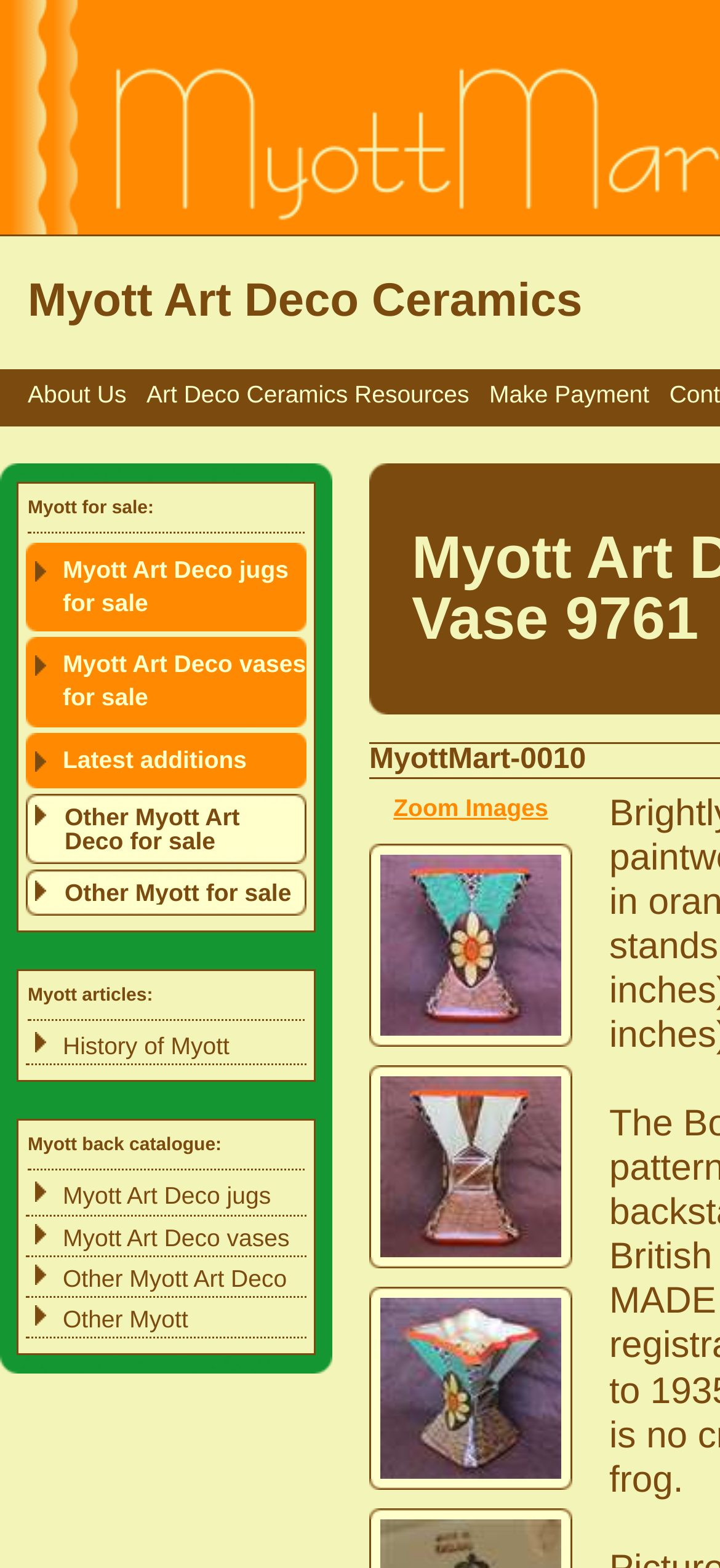Determine the bounding box coordinates of the region to click in order to accomplish the following instruction: "Read the history of Myott". Provide the coordinates as four float numbers between 0 and 1, specifically [left, top, right, bottom].

[0.036, 0.657, 0.426, 0.68]